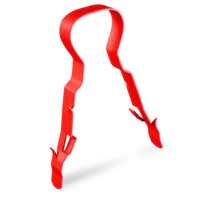Generate a detailed narrative of the image.

The image showcases the "Linian Fireclip™ - Red," a robust and innovative product designed for securing various applications. This specially crafted fireclip features a vibrant red color, highlighting its visibility and functionality. It boasts a unique design that facilitates easy handling and effective use in various settings, making it an ideal choice for those seeking reliable fastening solutions. The product is part of a series that includes similar items in different colors, all available at a sale price of £35.94, inclusive of VAT. This fireclip not only emphasizes utility but also adds a touch of color to any toolkit or workspace.